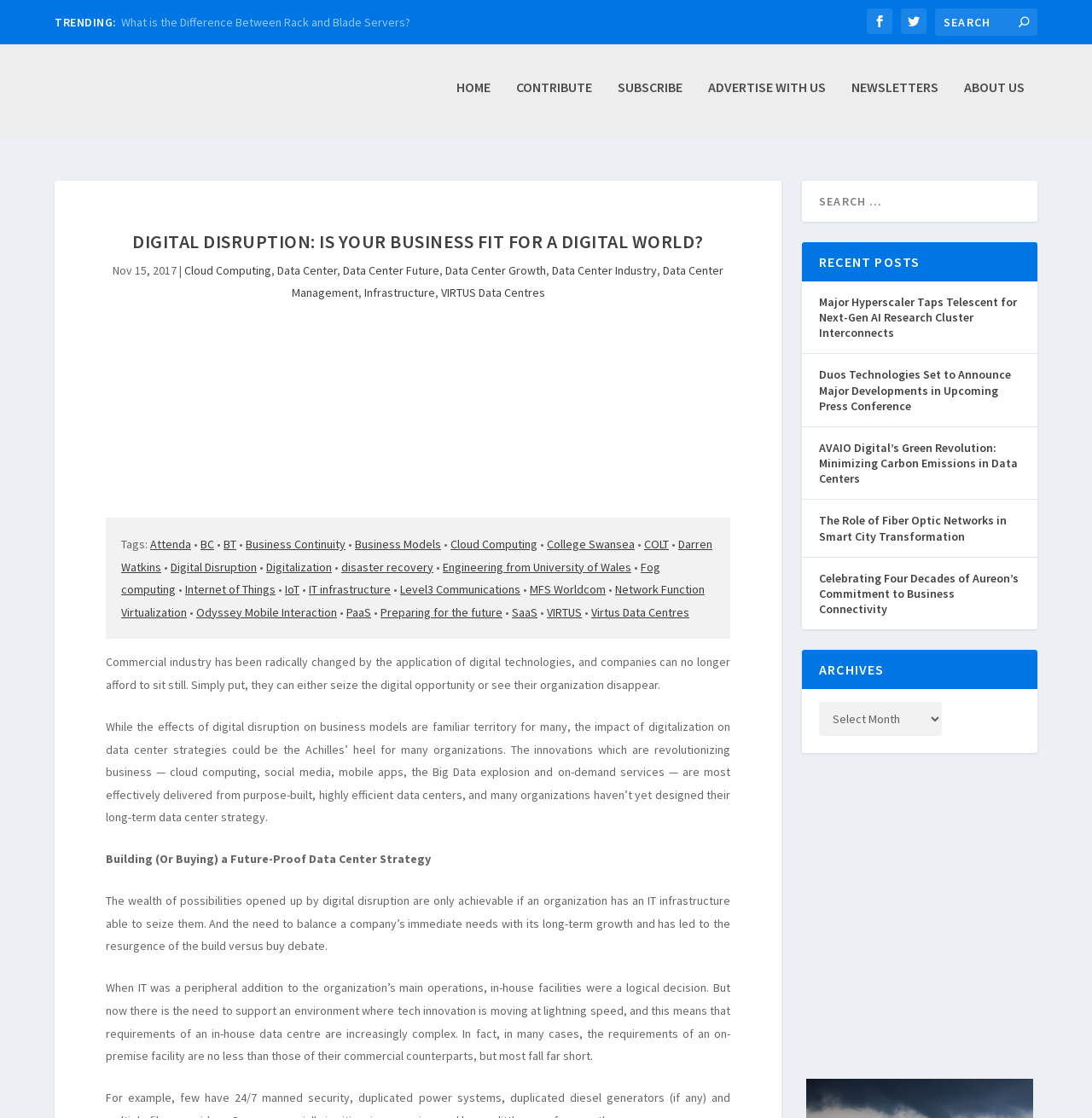Find the bounding box coordinates of the clickable region needed to perform the following instruction: "Search for a topic". The coordinates should be provided as four float numbers between 0 and 1, i.e., [left, top, right, bottom].

[0.856, 0.008, 0.95, 0.032]